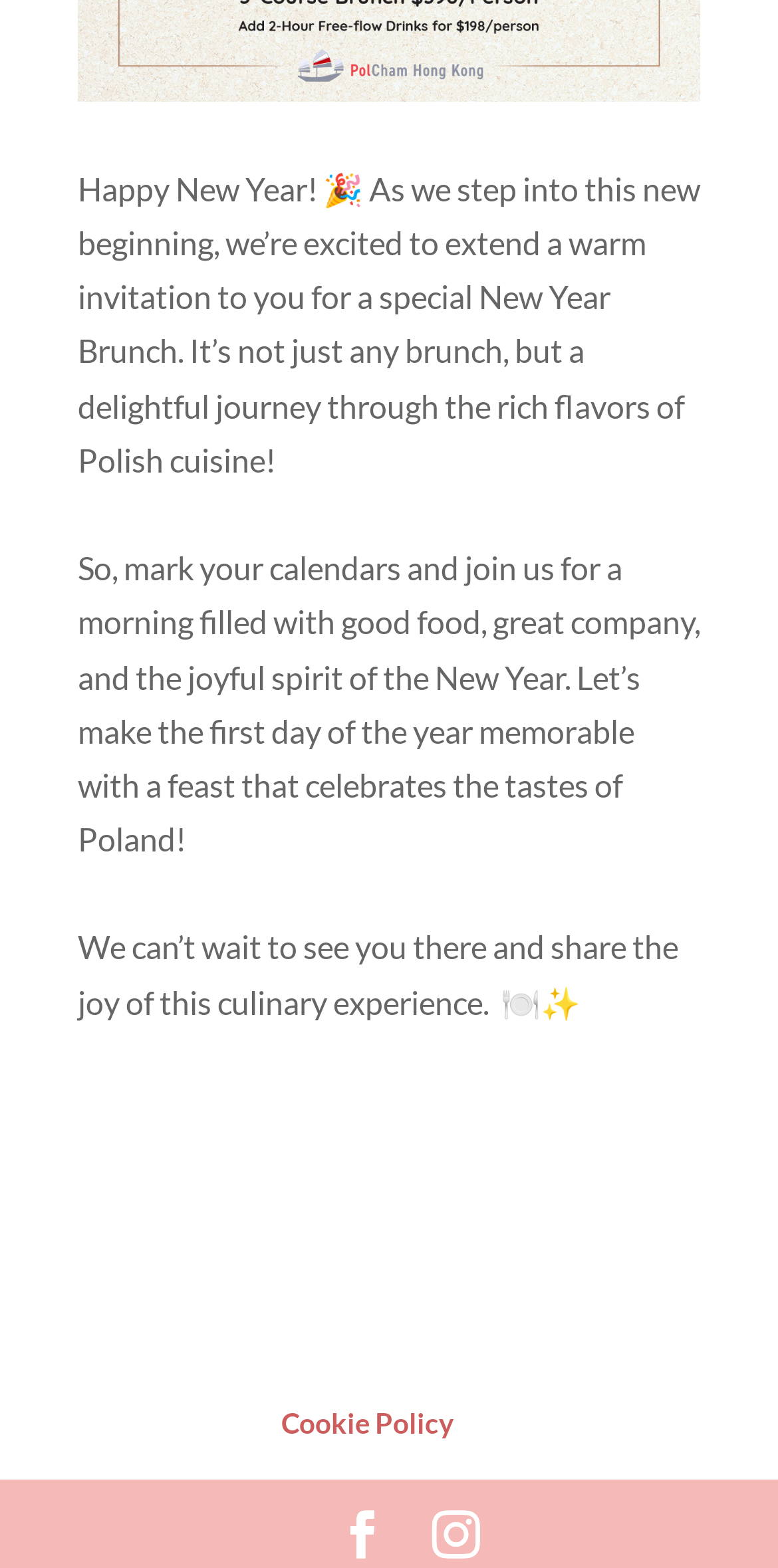What is the format of the New Year celebration?
Please provide a comprehensive and detailed answer to the question.

The format of the New Year celebration is a brunch, as mentioned in the text 'New Year Brunch'.